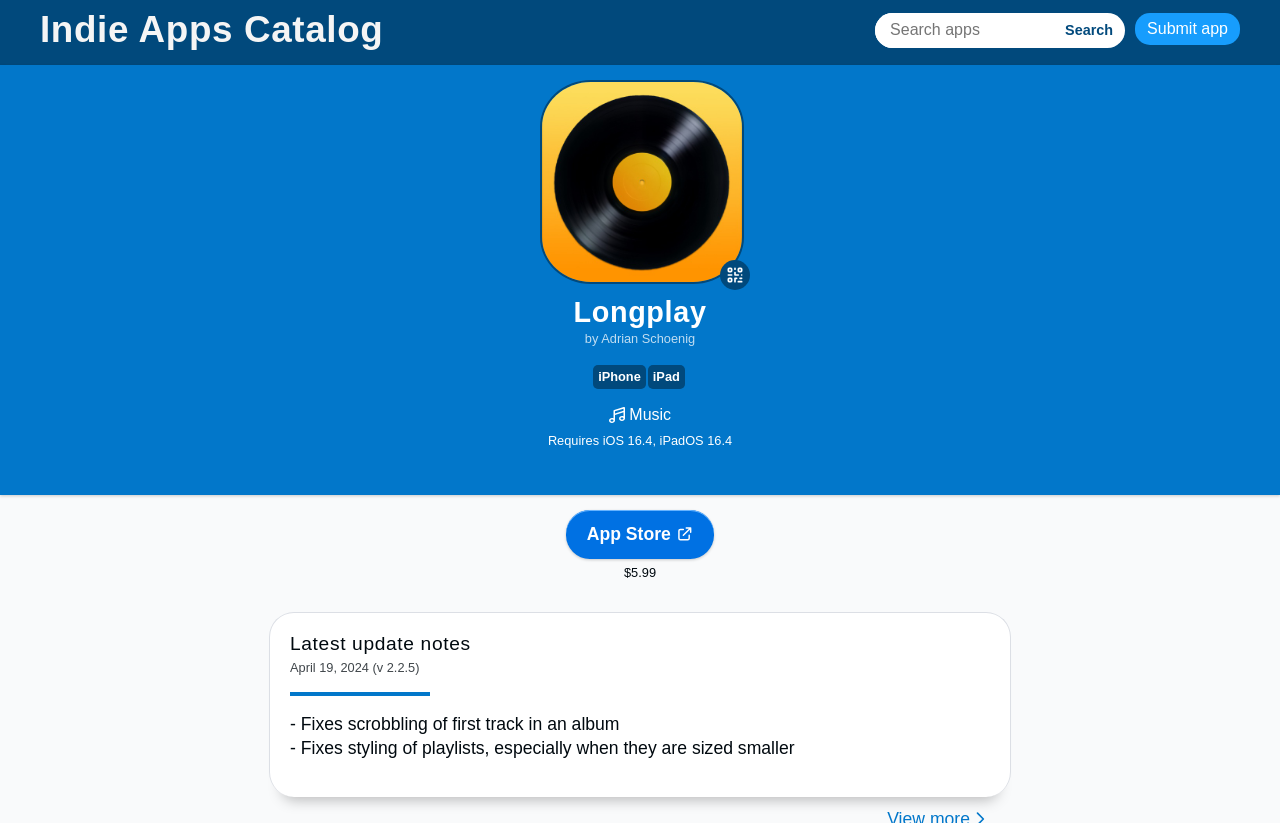What are the devices supported by the app?
Using the information from the image, provide a comprehensive answer to the question.

I determined the devices supported by the app by looking at the static texts 'iPhone' and 'iPad' which are located below the app name 'Longplay' and above the description of the app.